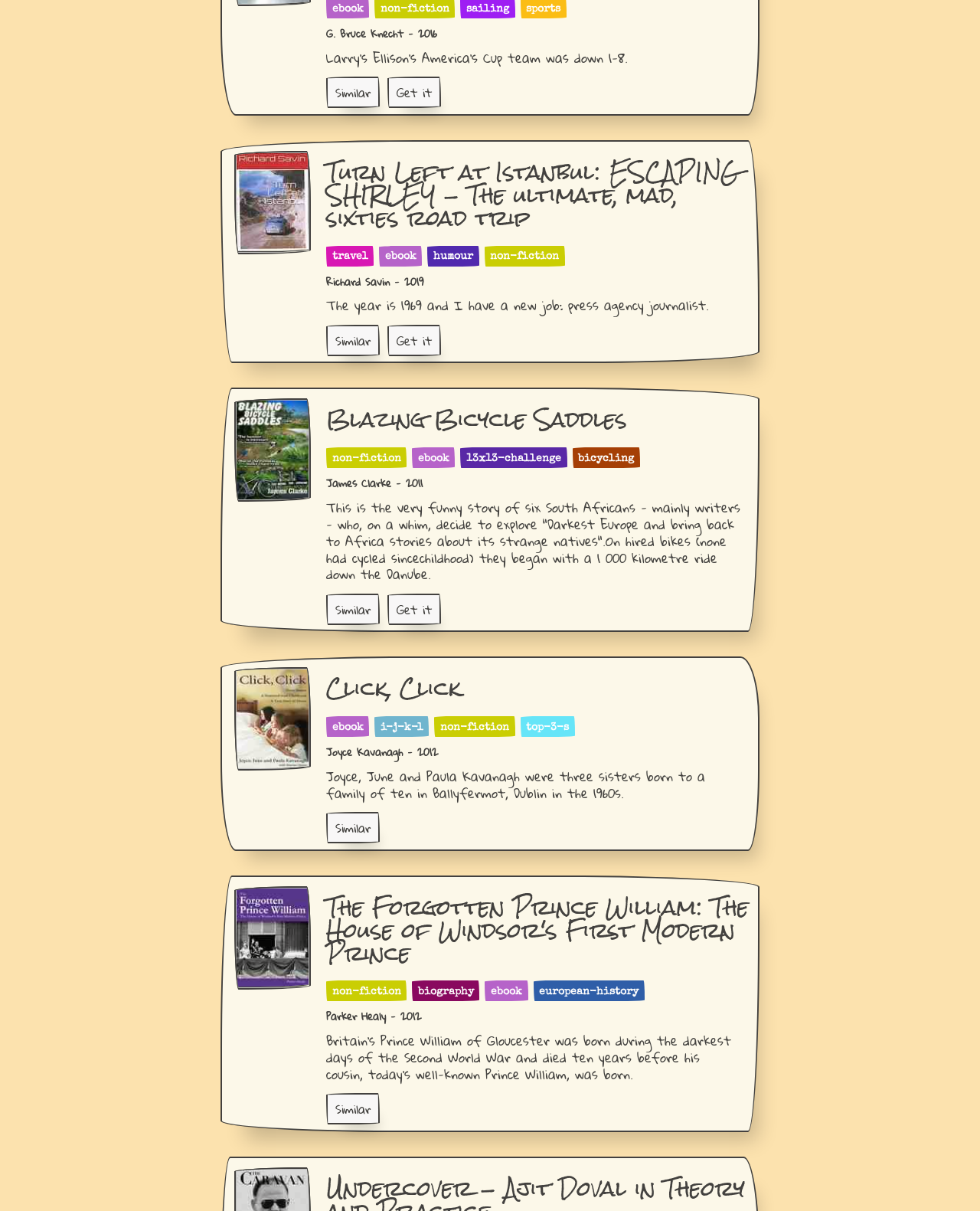Determine the bounding box coordinates of the element's region needed to click to follow the instruction: "Read about Highclose Maytime Mystery". Provide these coordinates as four float numbers between 0 and 1, formatted as [left, top, right, bottom].

None